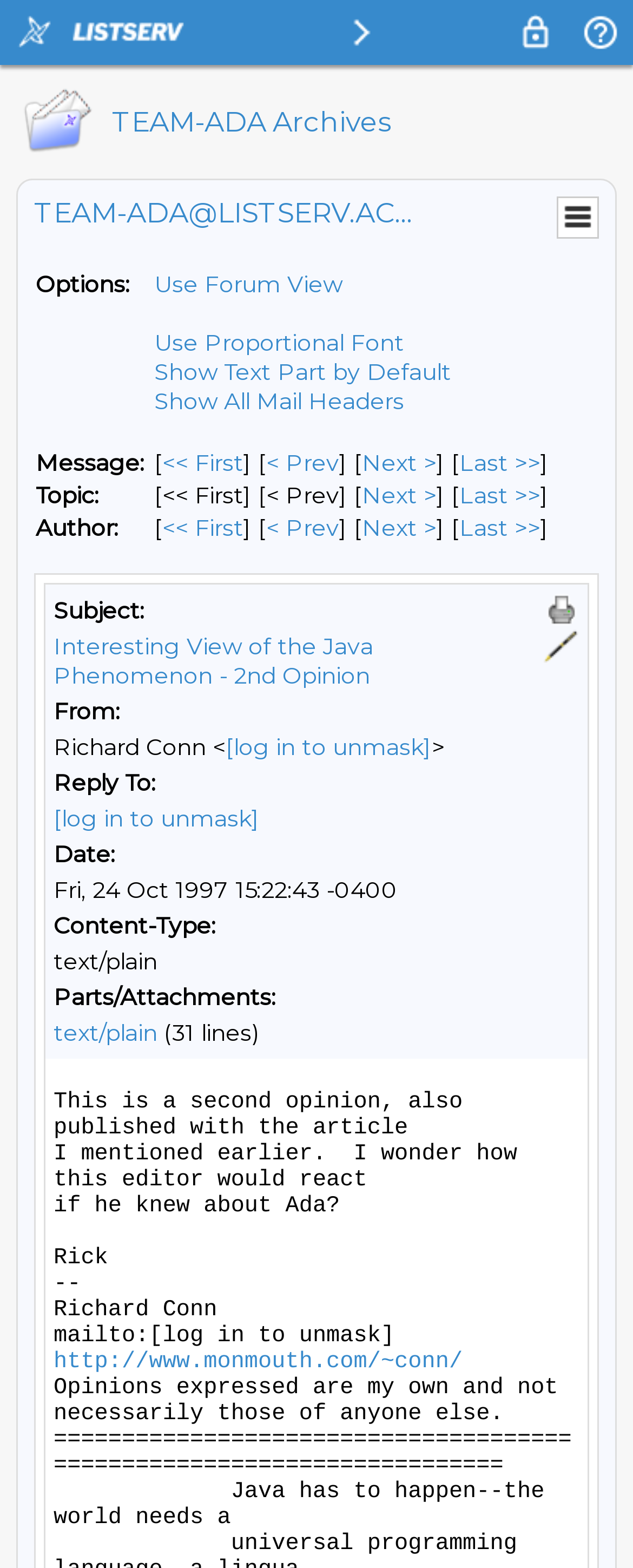Generate an in-depth caption that captures all aspects of the webpage.

The webpage is an archive page for the TEAM-ADA email list. At the top, there are three images: "LISTSERV email list manager", "LISTSERV - LISTSERV.ACM.ORG", and "LISTSERV Menu". To the right of these images, there are two more images: "Log In" and "LISTSERV 17.0 Help - TEAM-ADA Archives".

Below these images, there is a table with two columns. The left column contains the title "TEAM-ADA Archives" and a heading "TEAM-ADA@LISTSERV.ACM.ORG". The right column contains a menu with a link to "Menu".

Underneath this table, there is another table with several rows. The first row contains options for viewing the email list, including "Use Forum View", "Use Proportional Font", "Show Text Part by Default", and "Show All Mail Headers". The second row contains navigation links for messages, including "First Message", "Prev Message", "Next Message", and "Last Message". The third row contains links for navigating by topic, including "Next Message By Topic" and "Last Message By Topic". The fourth row contains links for navigating by author, including "First Message By Author", "Prev Message By Author", "Next Message By Author", and "Last Message By Author".

Further down the page, there is a table with a single row containing links to "Print" and "Reply". Below this table, there is another table with three rows. The first row contains a subject line "Interesting View of the Java Phenomenon - 2nd Opinion" with a link to the message. The second row contains information about the sender, including their name and email address. The third row contains a reply-to email address.